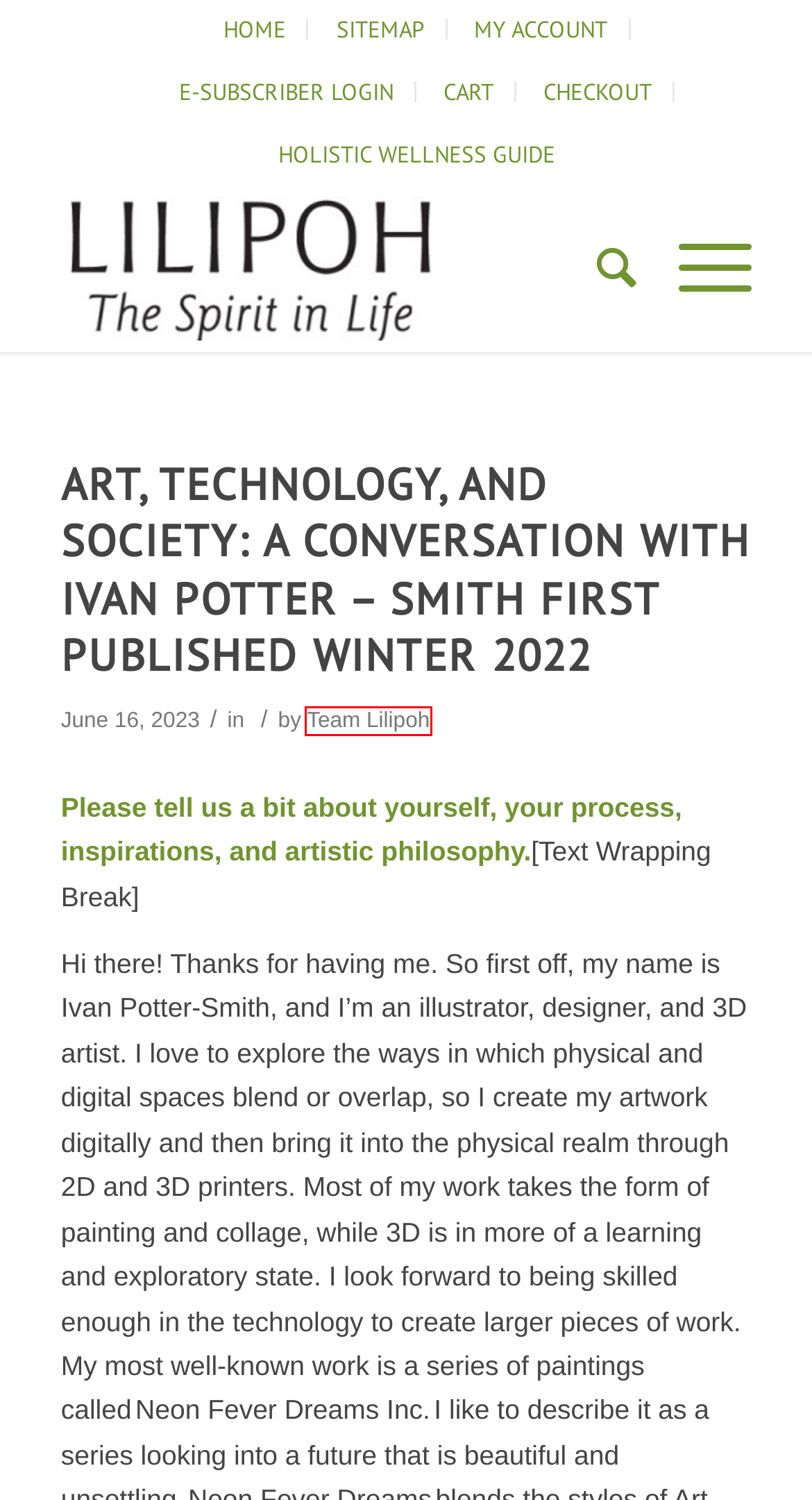Review the screenshot of a webpage containing a red bounding box around an element. Select the description that best matches the new webpage after clicking the highlighted element. The options are:
A. Lilipoh Issue #89 – Holistic Wellness Guide – Lilipoh
B. Sitemap – Lilipoh
C. E-Subscriber Login – Lilipoh
D. Lilipoh – The Spirit in Life
E. Uncategorized – Lilipoh
F. Team Lilipoh – Lilipoh
G. Cart – Lilipoh
H. My Account – Lilipoh

F